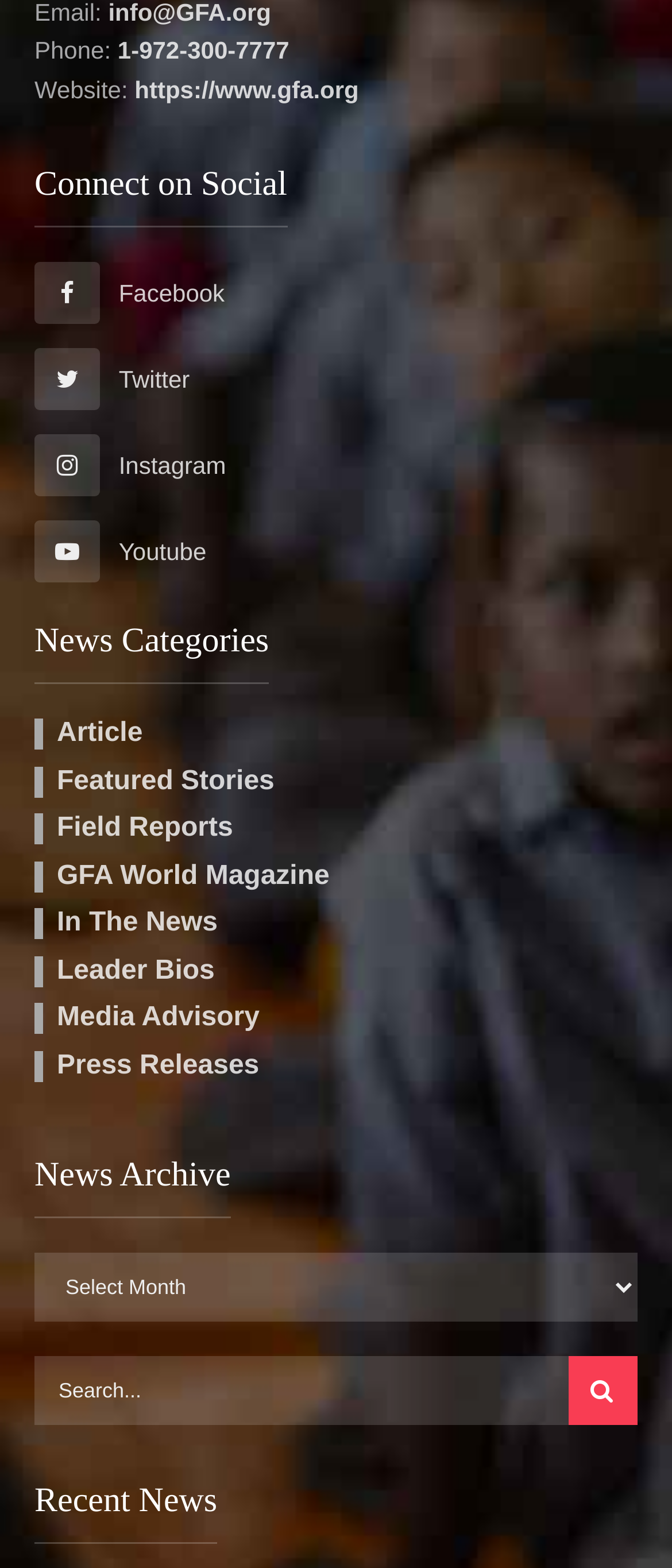What categories of news are available?
Please respond to the question with a detailed and informative answer.

The news categories are listed under the 'News Categories' heading, with links to each category. There are multiple categories available, including Article, Featured Stories, Field Reports, and more.